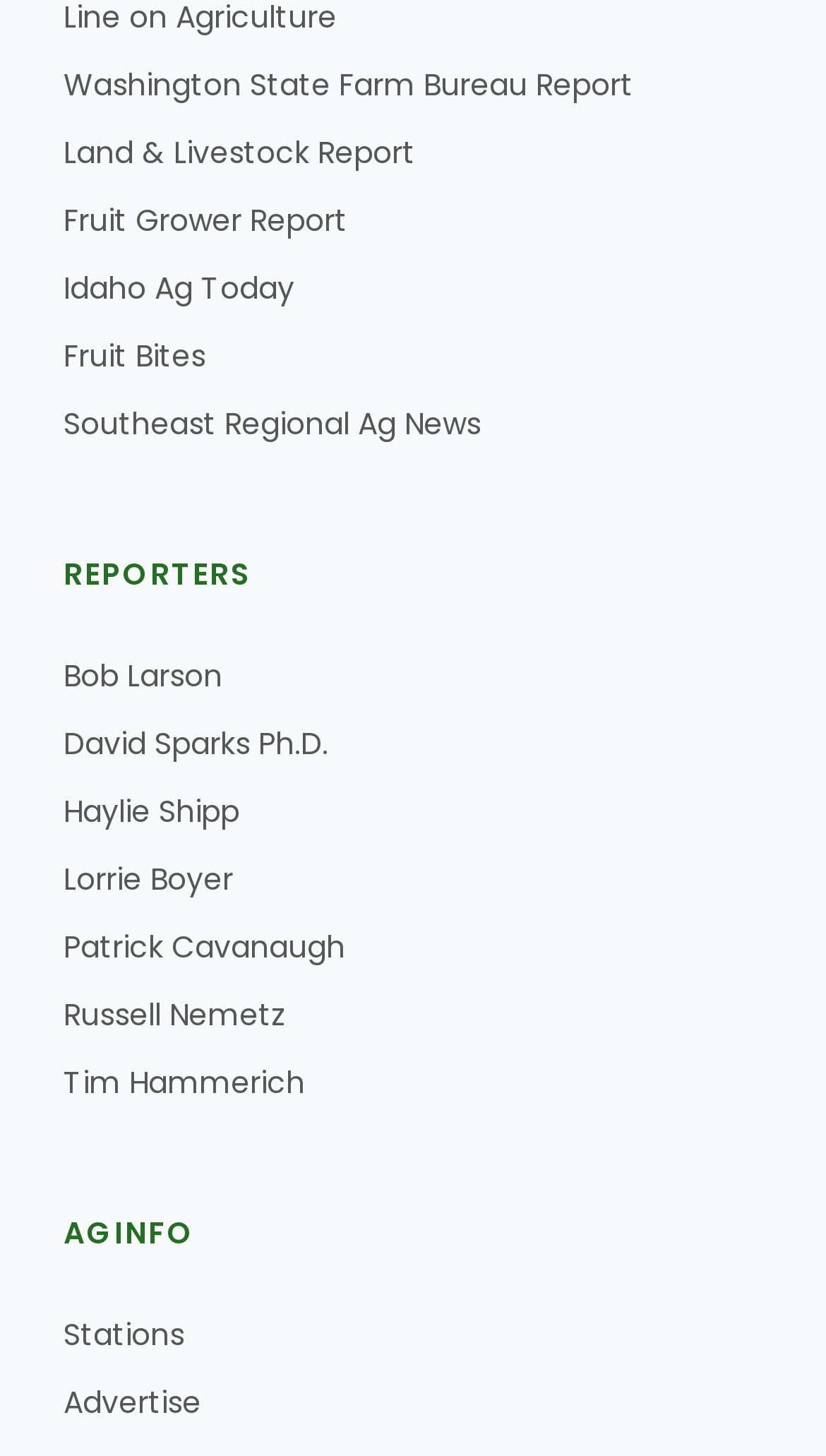What is the category of the 'California Tree Nut Report'?
Look at the image and respond with a one-word or short phrase answer.

PROGRAMS